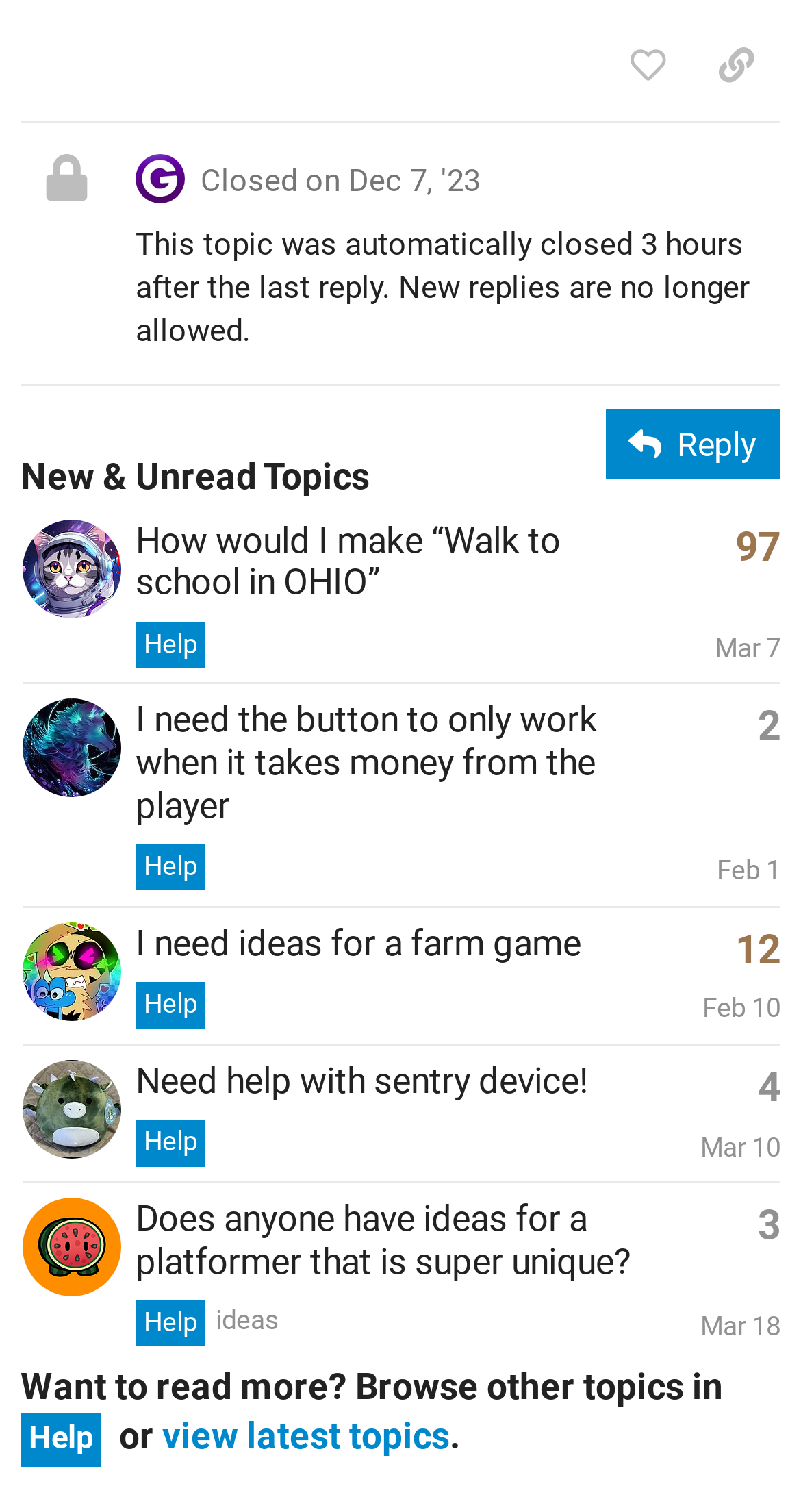How many replies does the topic 'Does anyone have ideas for a platformer that is super unique?' have?
Answer the question in as much detail as possible.

I found the topic 'Does anyone have ideas for a platformer that is super unique?' in the table with the topic list. The topic has 3 replies, which is indicated by the generic text 'This topic has 3 replies'.